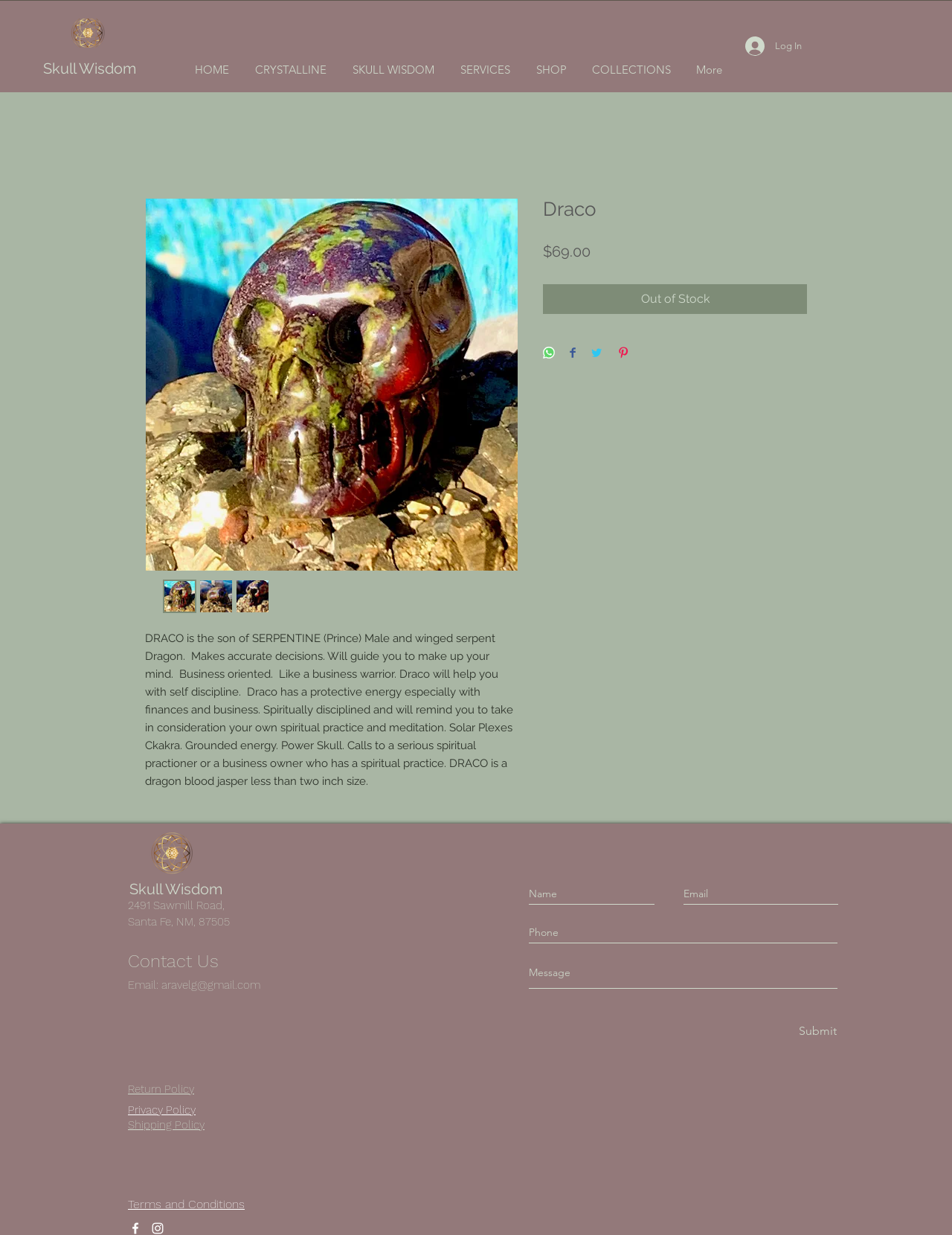Determine the bounding box coordinates for the element that should be clicked to follow this instruction: "Click on the 'Submit' button". The coordinates should be given as four float numbers between 0 and 1, in the format [left, top, right, bottom].

[0.837, 0.828, 0.879, 0.843]